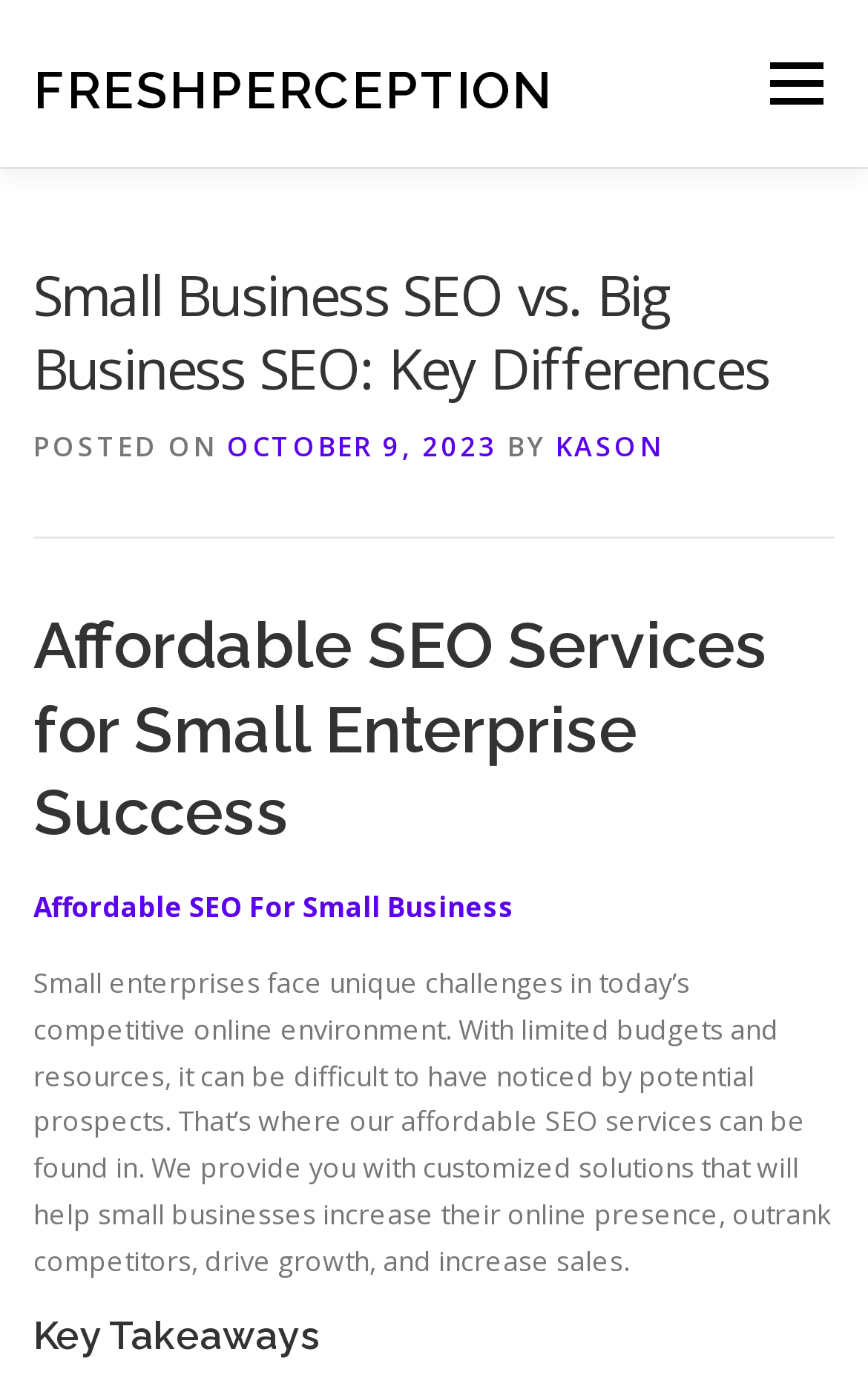What is the purpose of the affordable SEO services?
Analyze the image and deliver a detailed answer to the question.

I found the purpose of the affordable SEO services by reading the static text that describes the services, which states that they help small businesses 'increase their online presence, outrank competitors, drive growth, and increase sales'.